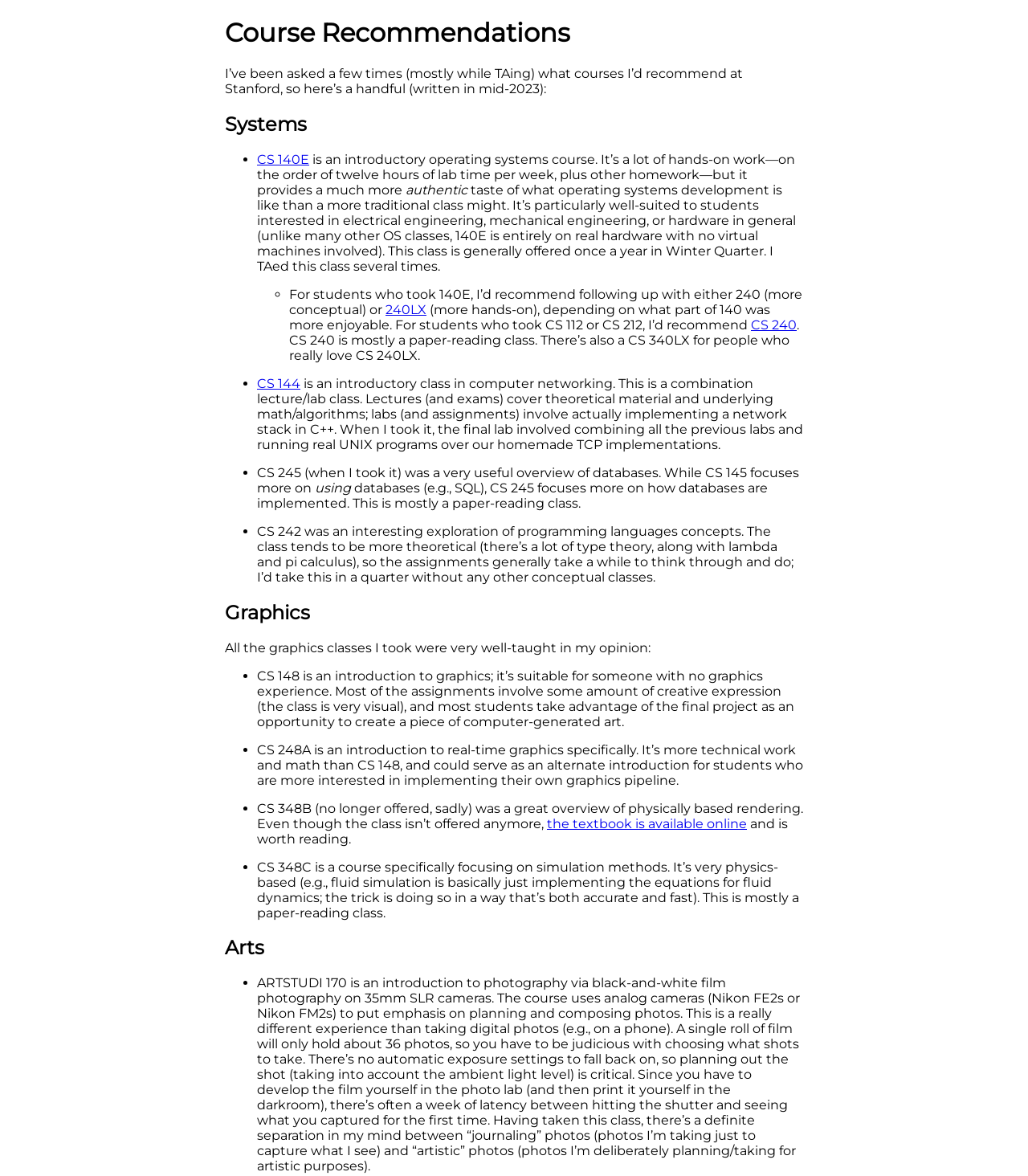What is the primary focus of CS 245?
Based on the image, respond with a single word or phrase.

Database implementation